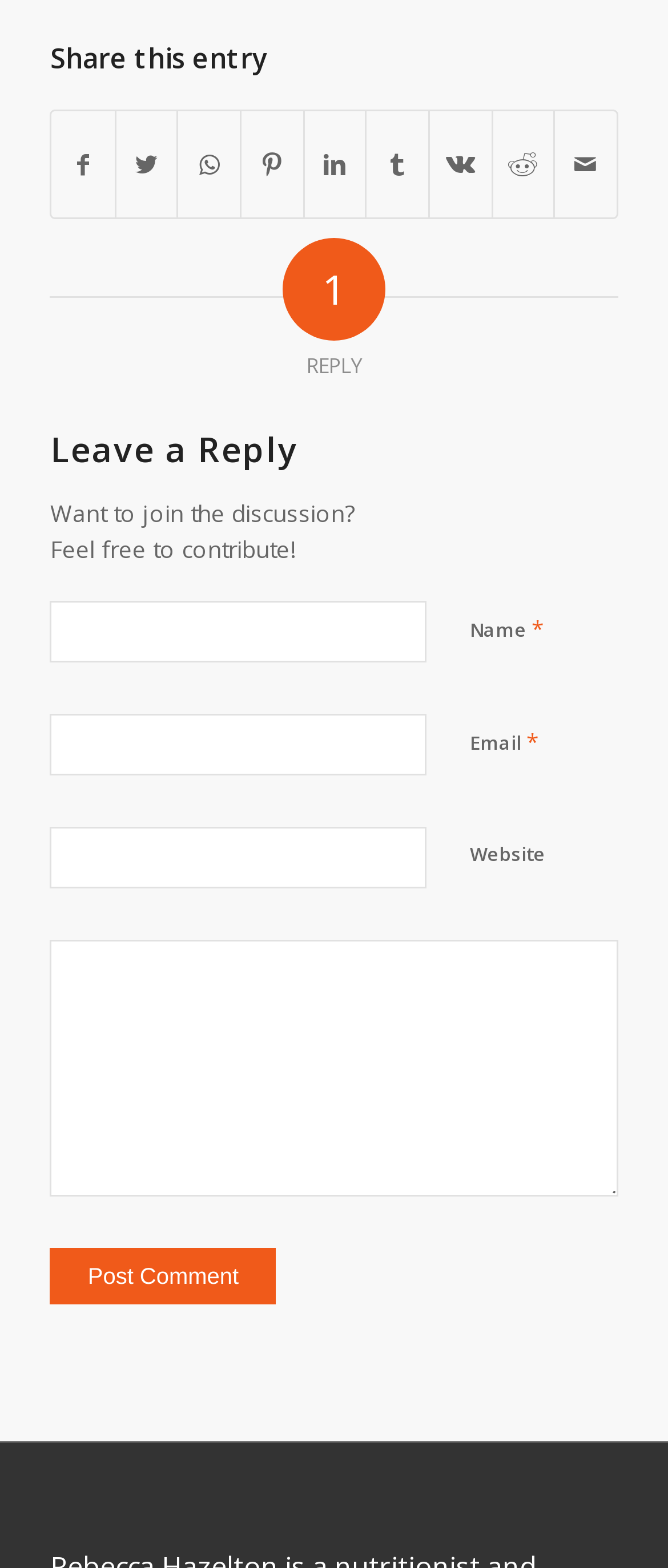How many input fields are required to post a comment?
Please describe in detail the information shown in the image to answer the question.

I identified three input fields with an asterisk (*) symbol, which indicates that they are required fields. These fields are for name, email, and comment.